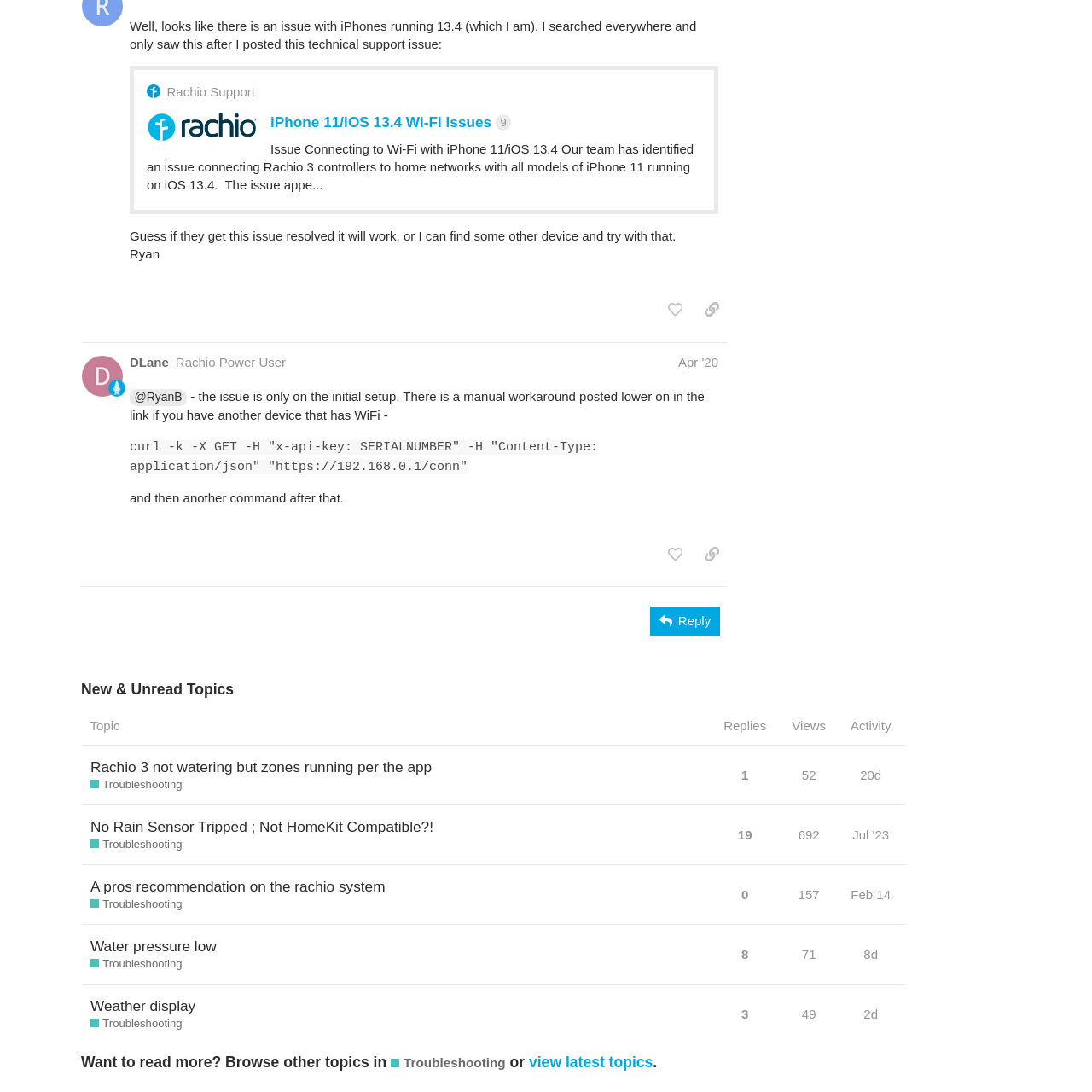What is the topic of the post by DLane?
Could you answer the question with a detailed and thorough explanation?

The topic of the post by DLane is the workaround for the Wi-Fi issue with iPhone 11/iOS 13.4, as mentioned in the post where DLane provides a manual command to resolve the issue.